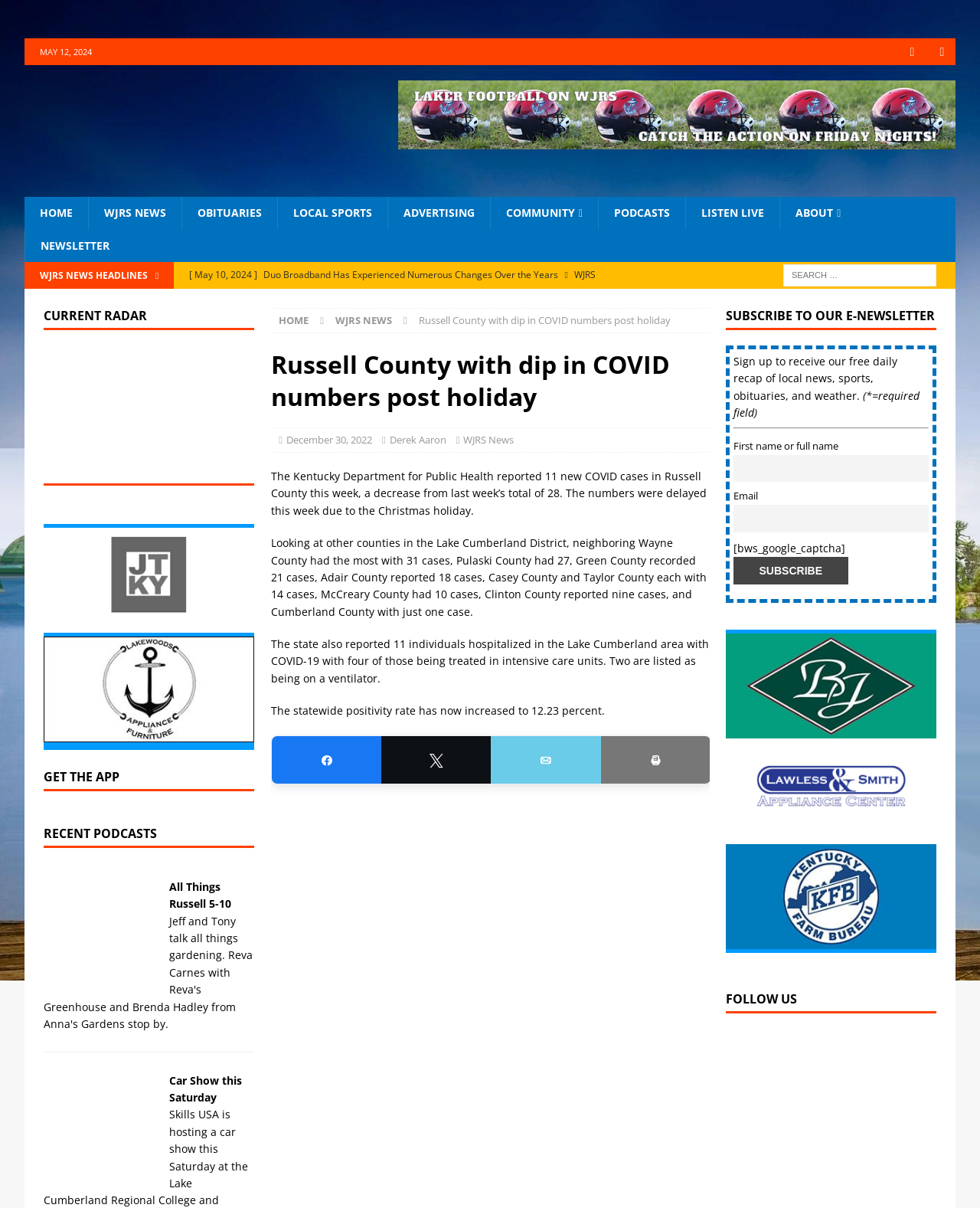How many individuals are hospitalized with COVID-19 in the Lake Cumberland area?
Please provide a comprehensive answer to the question based on the webpage screenshot.

I found the number of individuals hospitalized with COVID-19 in the Lake Cumberland area by reading the text in the article section, which says 'The state also reported 11 individuals hospitalized in the Lake Cumberland area with COVID-19...'.